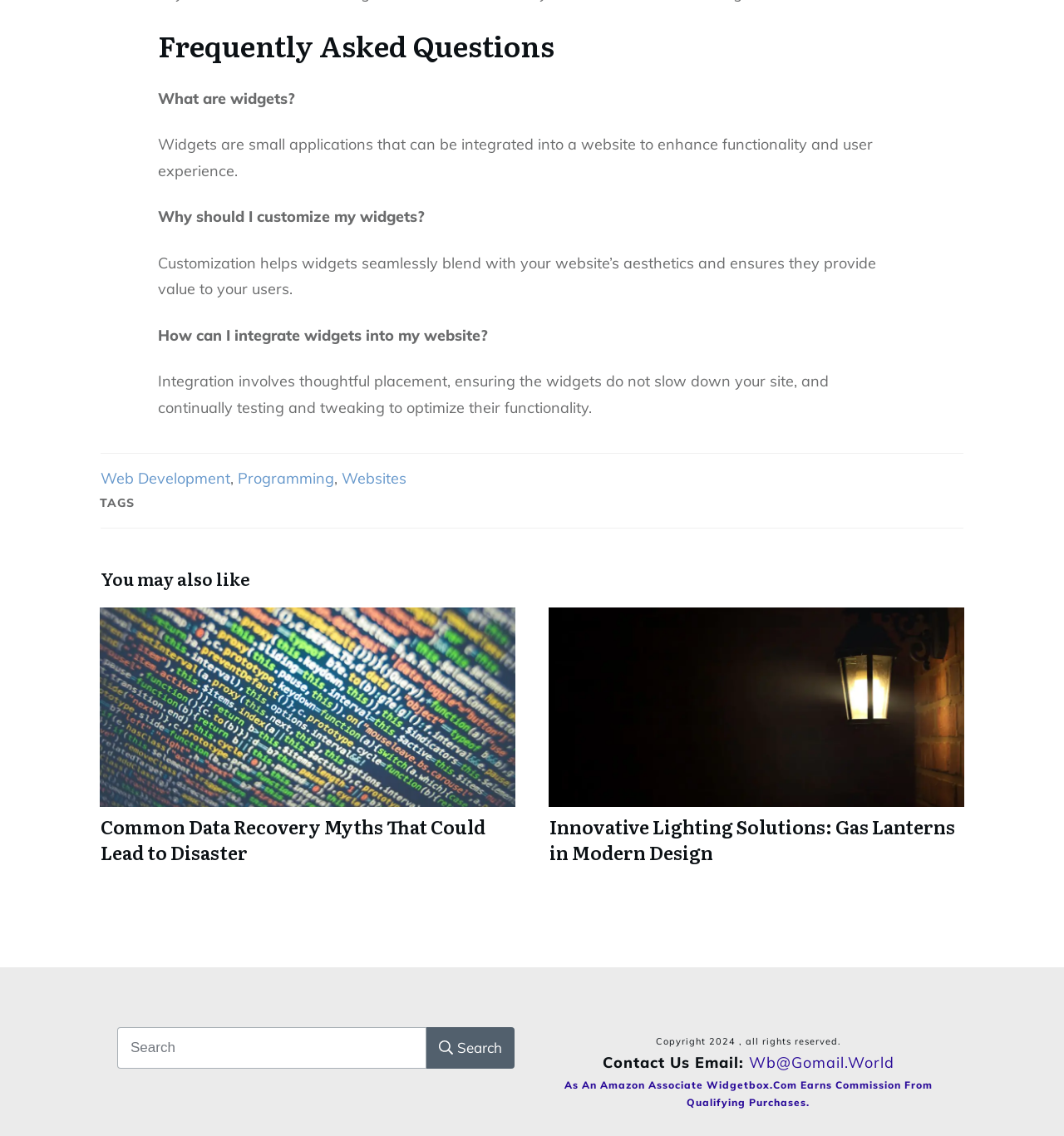Identify the bounding box for the UI element described as: "WELCOME". The coordinates should be four float numbers between 0 and 1, i.e., [left, top, right, bottom].

None